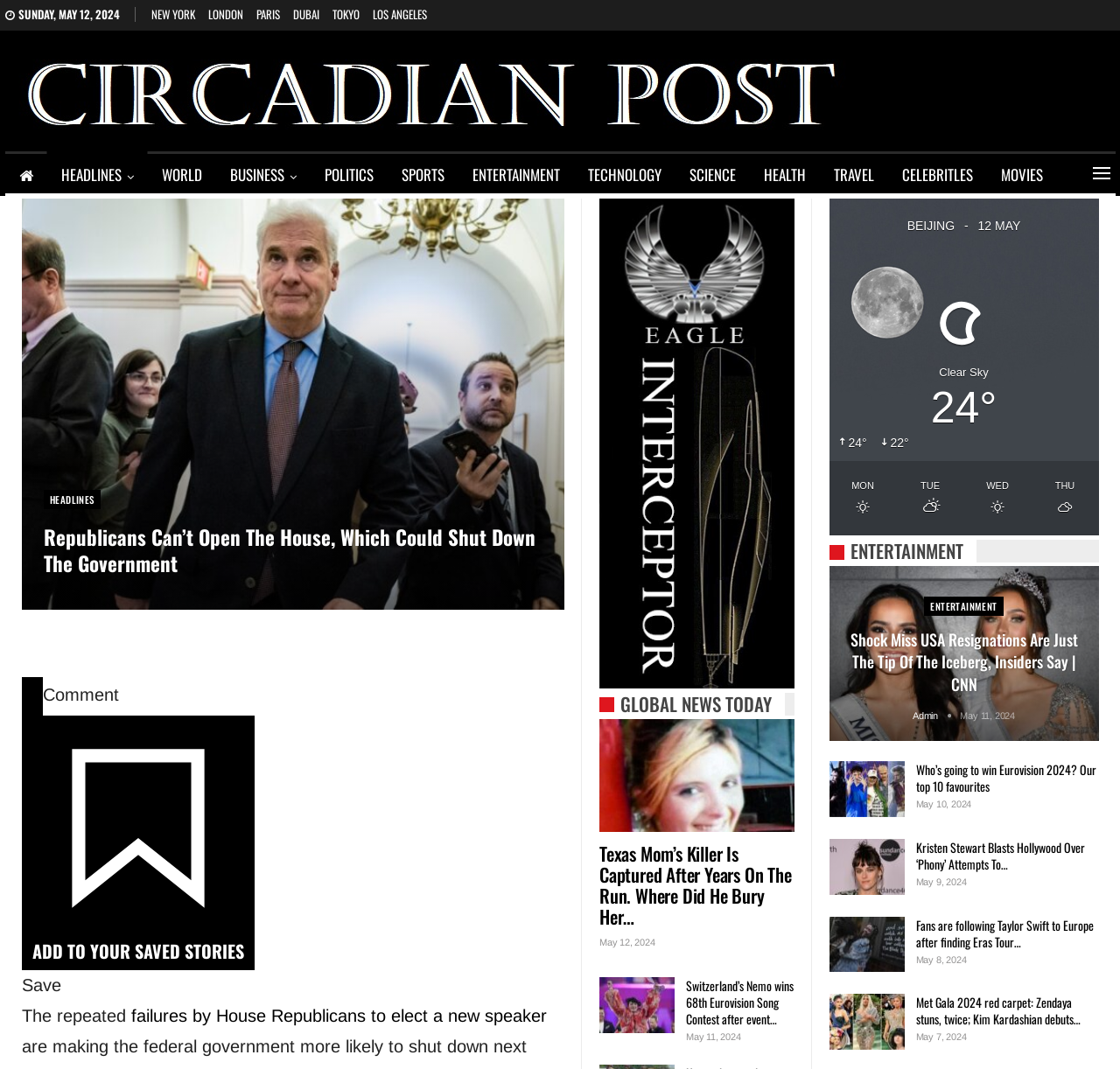What is the date of the article 'Texas mom’s killer is captured after years on the run. Where did he bury her body?'?
Please give a detailed and thorough answer to the question, covering all relevant points.

I found the article 'Texas mom’s killer is captured after years on the run. Where did he bury her body?' and looked for the corresponding date, which is 'May 12, 2024'.